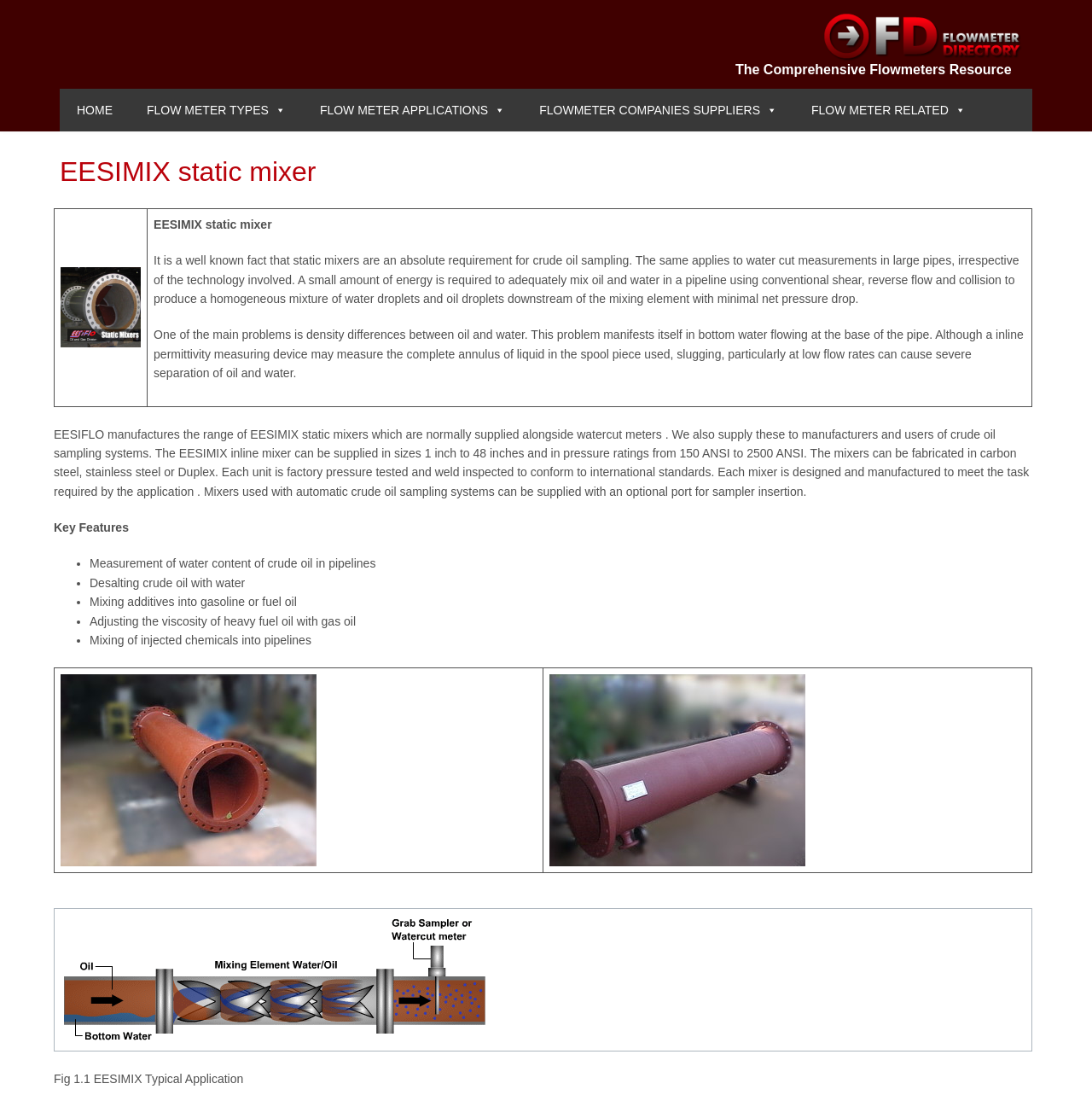Identify the bounding box for the UI element that is described as follows: "FLOW METER APPLICATIONS".

[0.277, 0.081, 0.478, 0.119]